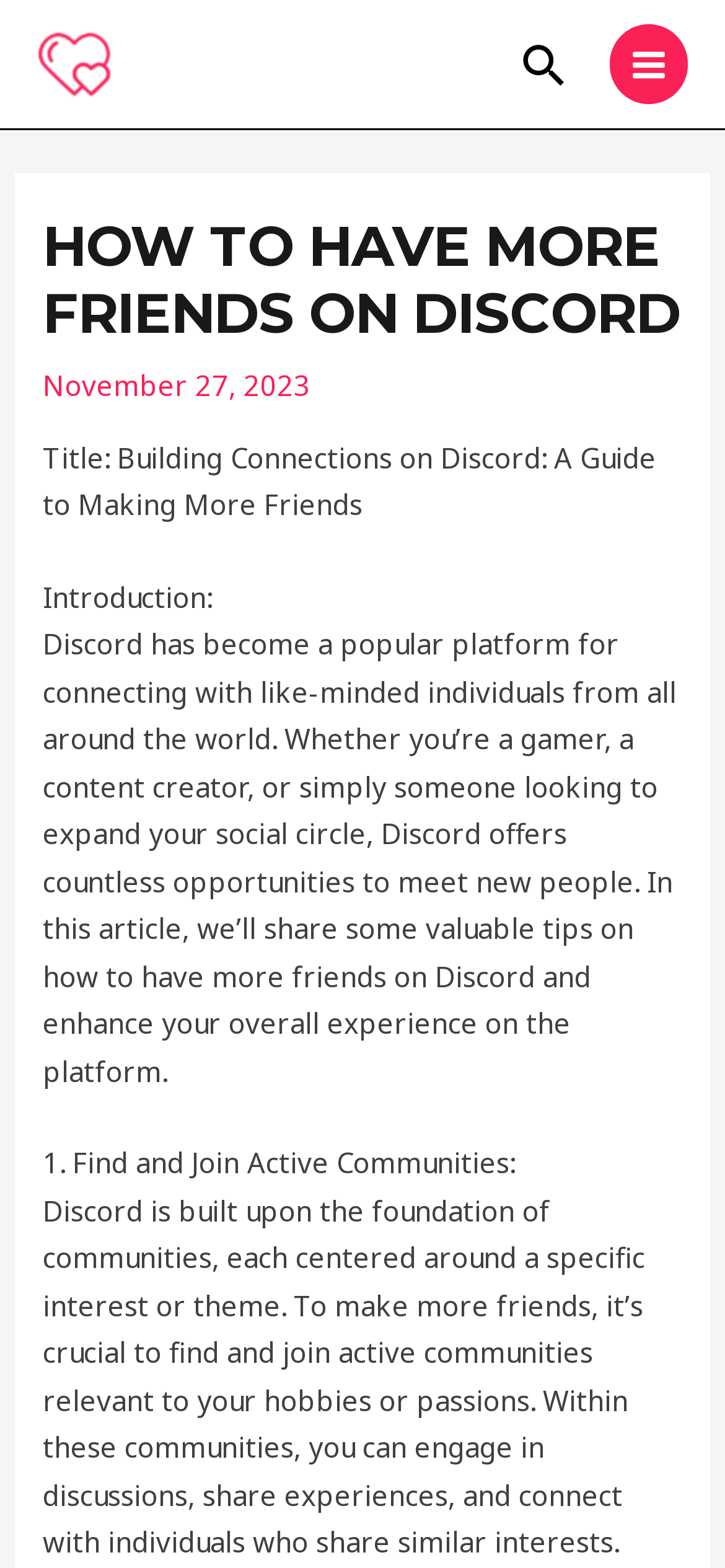What type of individuals can benefit from the article?
Based on the visual, give a brief answer using one word or a short phrase.

Gamers, content creators, and others